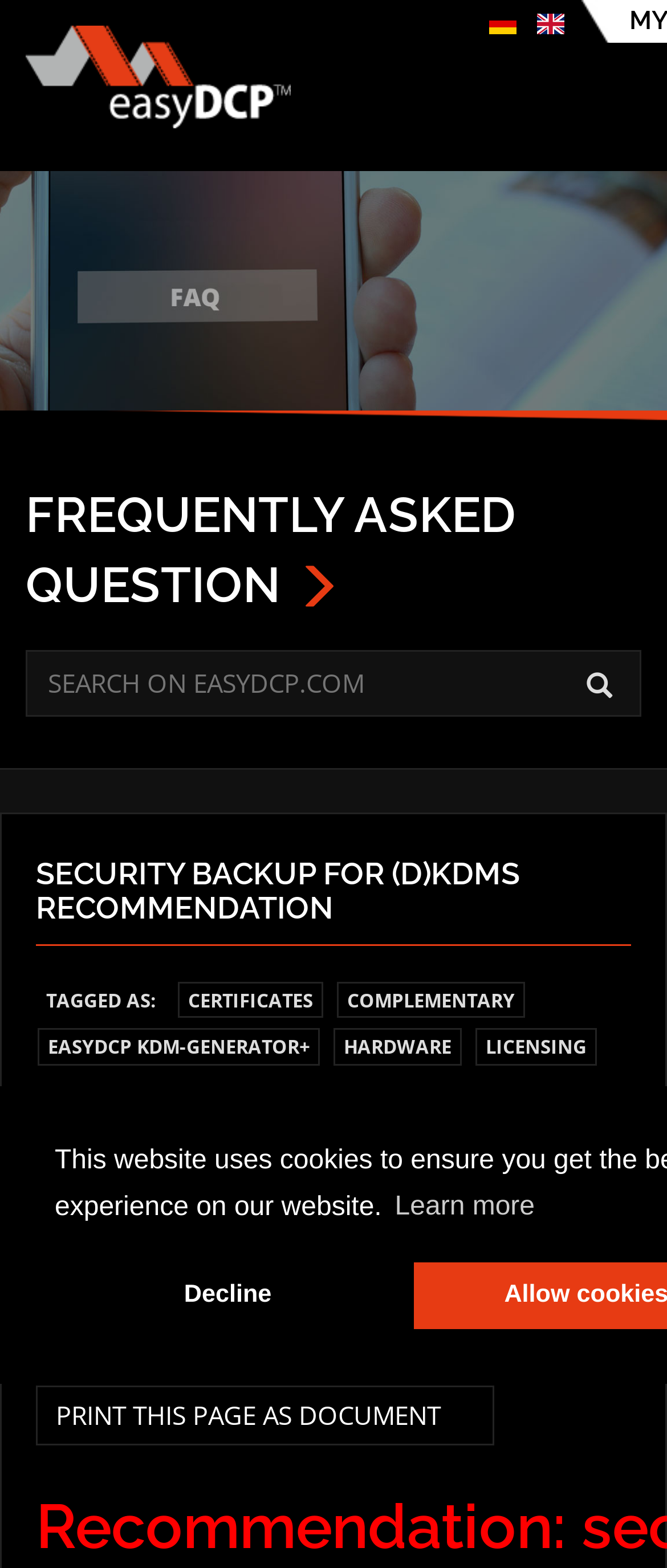Determine the bounding box coordinates of the region I should click to achieve the following instruction: "learn more about easyDCP.com". Ensure the bounding box coordinates are four float numbers between 0 and 1, i.e., [left, top, right, bottom].

[0.0, 0.011, 0.475, 0.087]